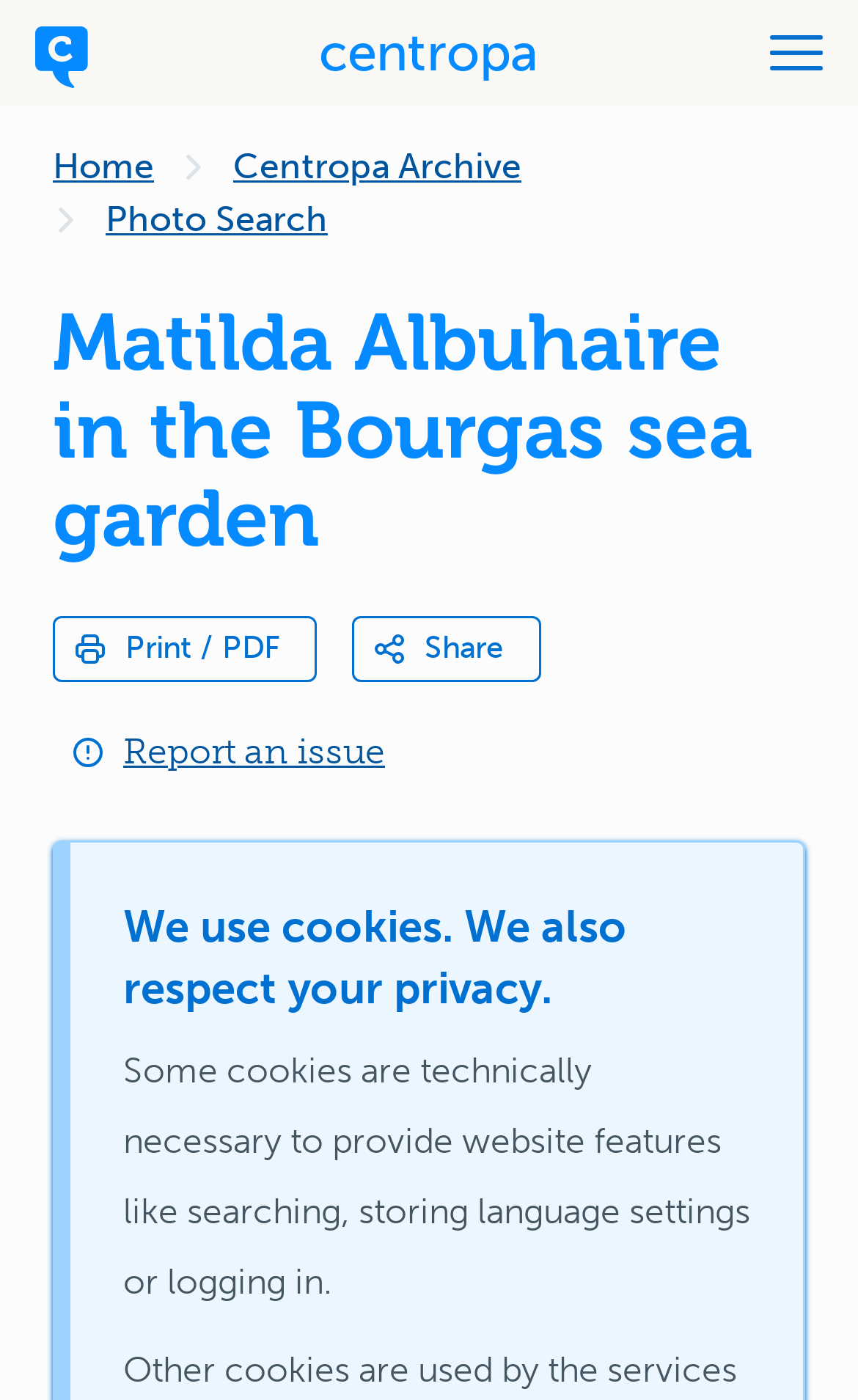Find and specify the bounding box coordinates that correspond to the clickable region for the instruction: "Check out Odumodublvck's music".

None